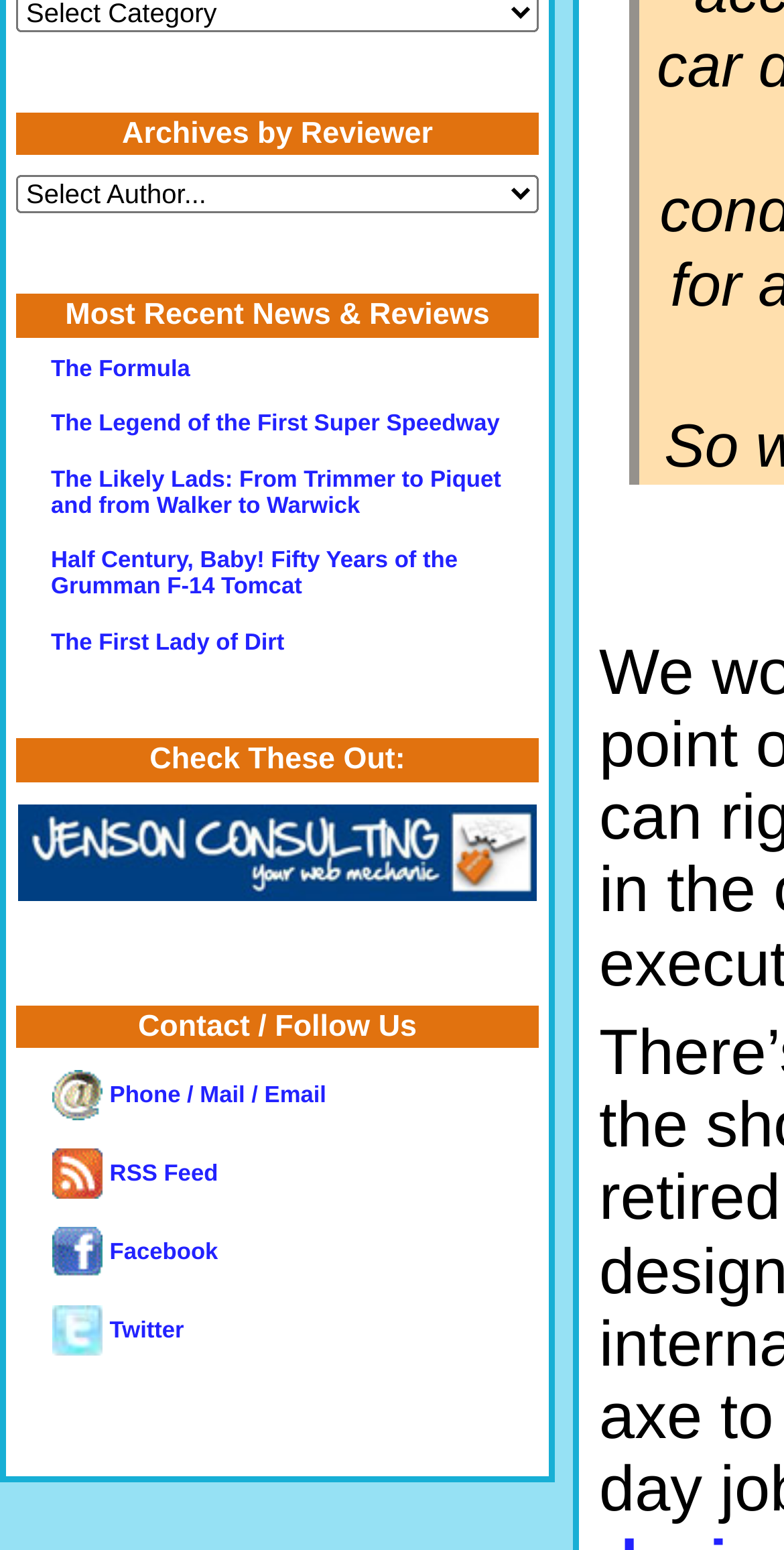Using the provided element description, identify the bounding box coordinates as (top-left x, top-left y, bottom-right x, bottom-right y). Ensure all values are between 0 and 1. Description: The Formula

[0.065, 0.231, 0.243, 0.247]